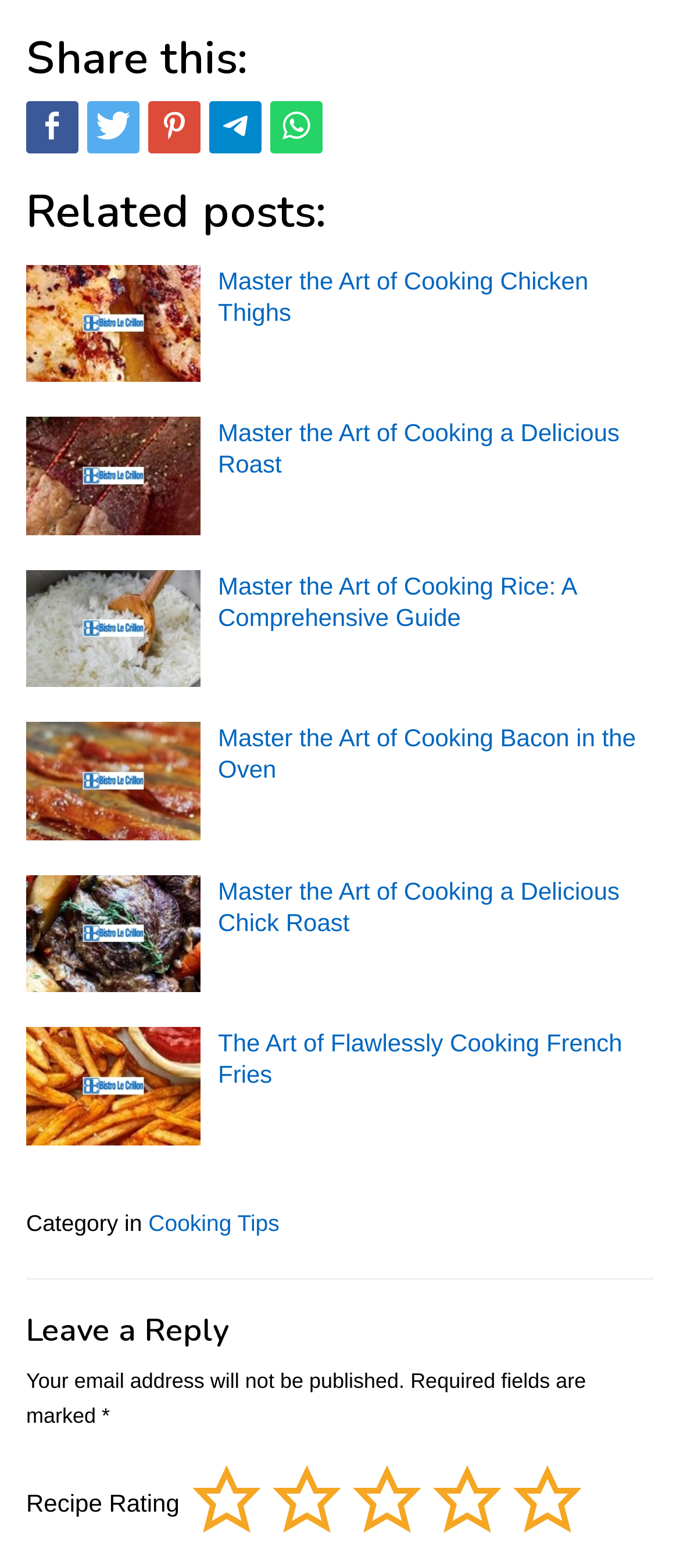Please identify the bounding box coordinates of the element I need to click to follow this instruction: "Share this on Twitter".

[0.128, 0.065, 0.205, 0.098]